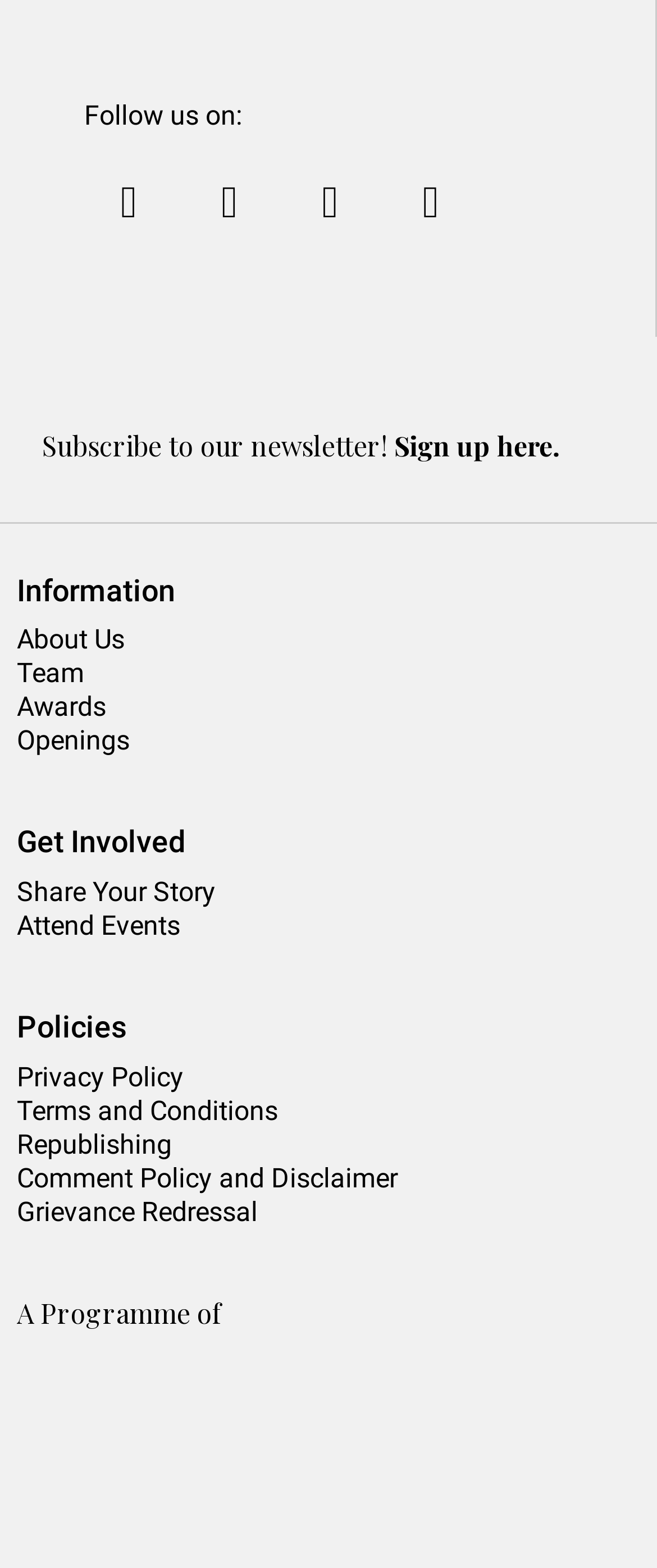What categories of information are available on the webpage?
We need a detailed and meticulous answer to the question.

The webpage has three main headings: 'Information', 'Get Involved', and 'Policies', which categorize the links and content below them.